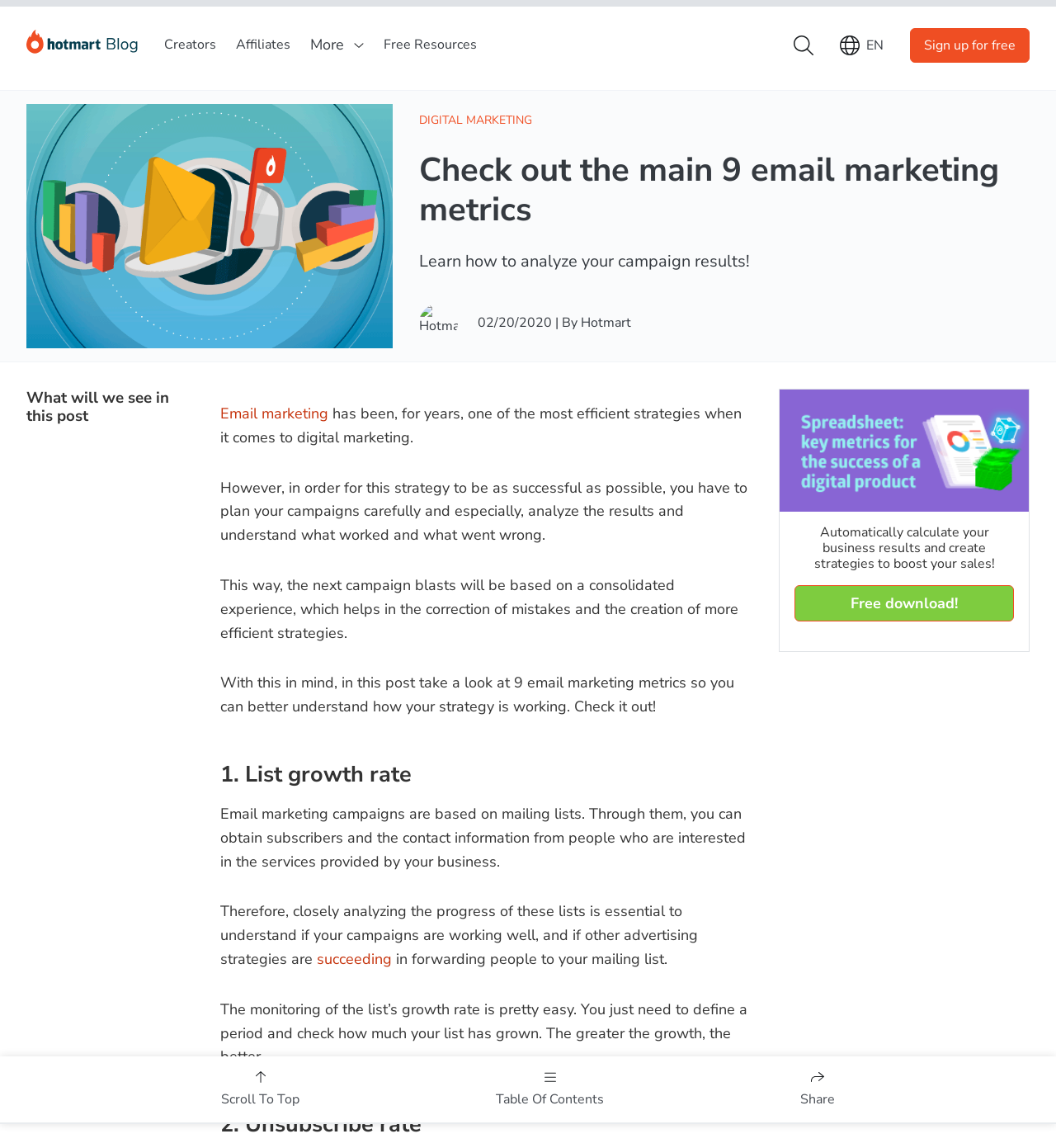What is the main topic of this webpage?
Answer with a single word or short phrase according to what you see in the image.

Email marketing metrics